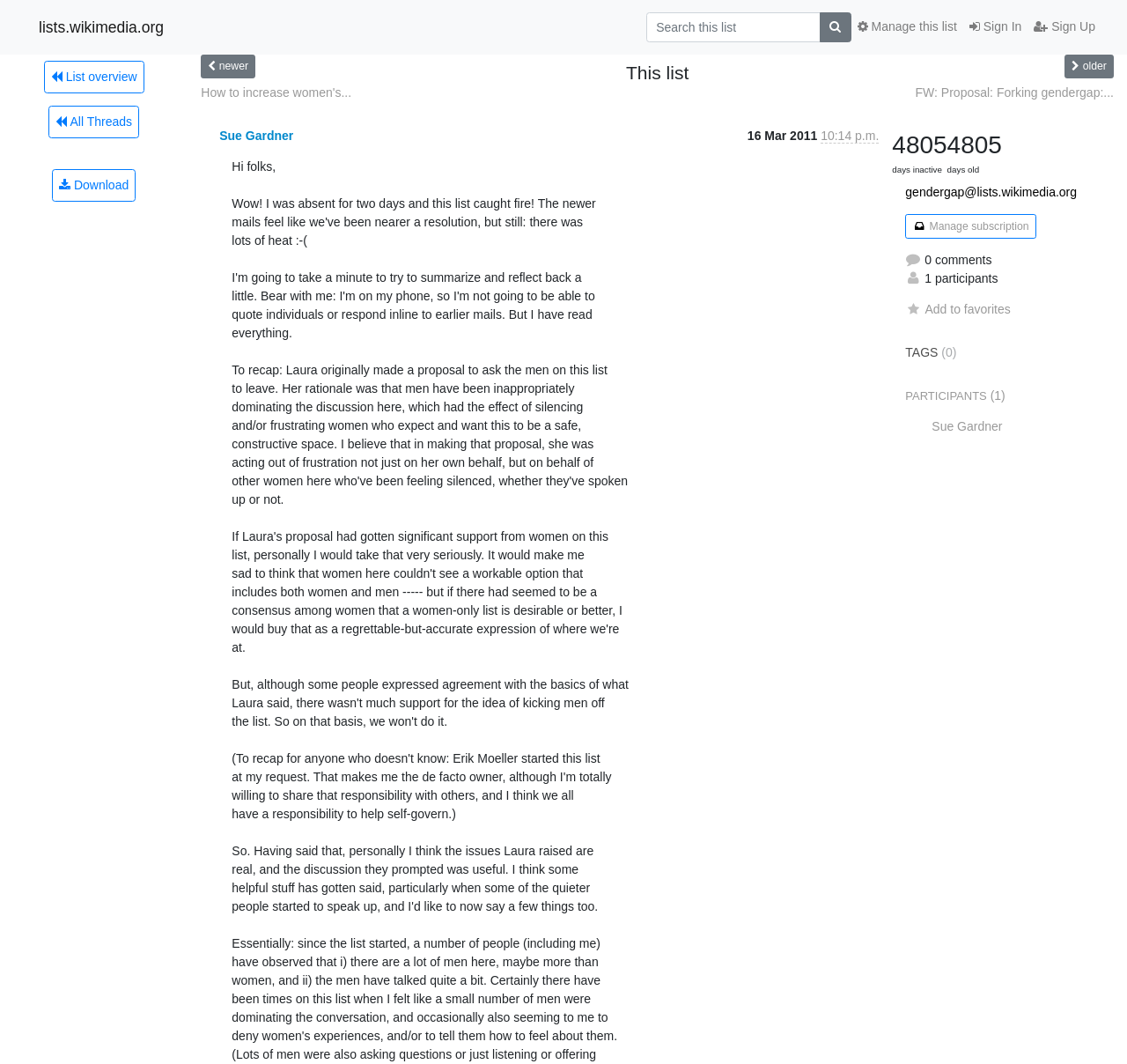Highlight the bounding box coordinates of the region I should click on to meet the following instruction: "Visit the 'HOME' page".

None